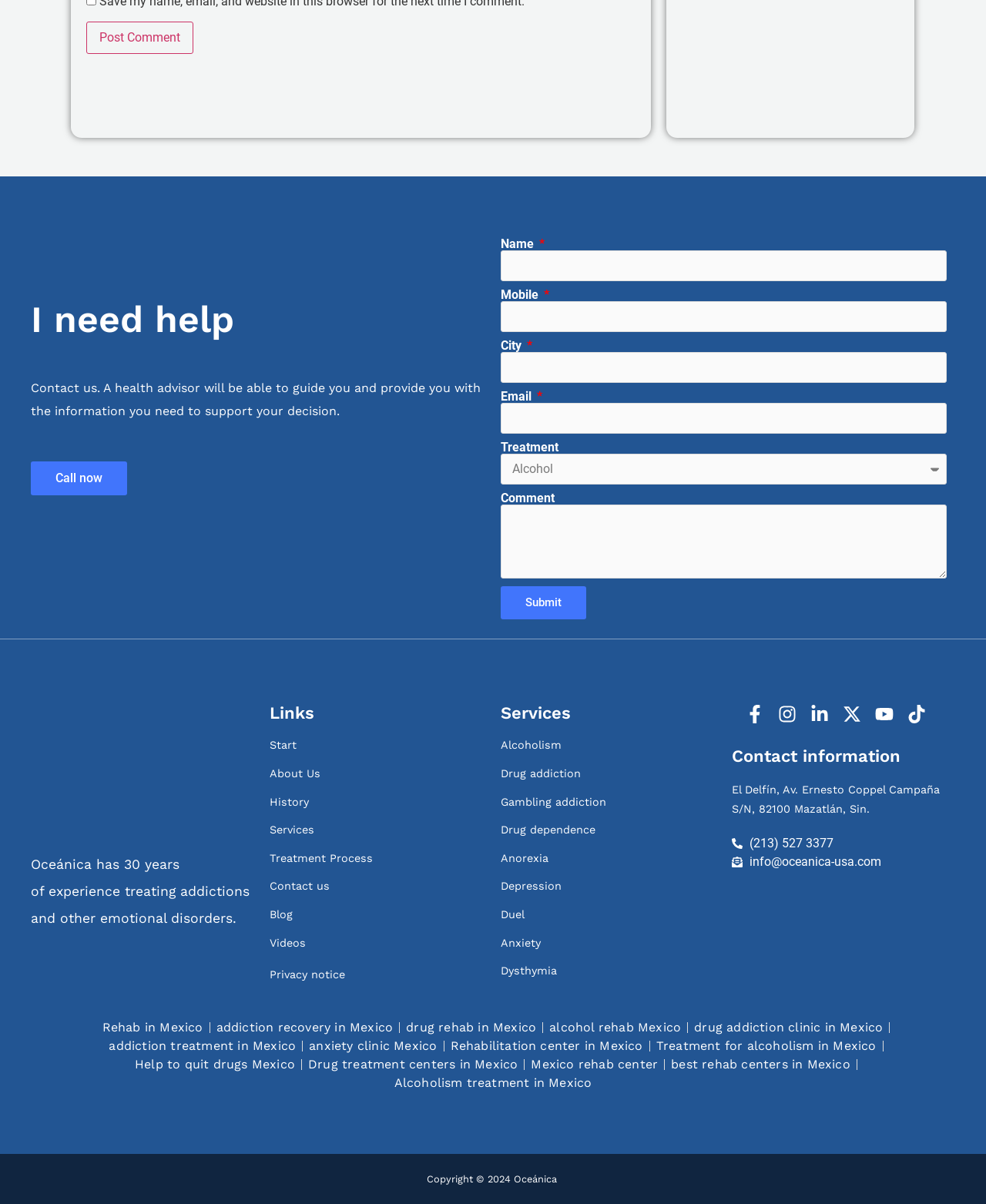Answer succinctly with a single word or phrase:
What is the copyright information on the webpage?

Copyright 2024 Oceánica